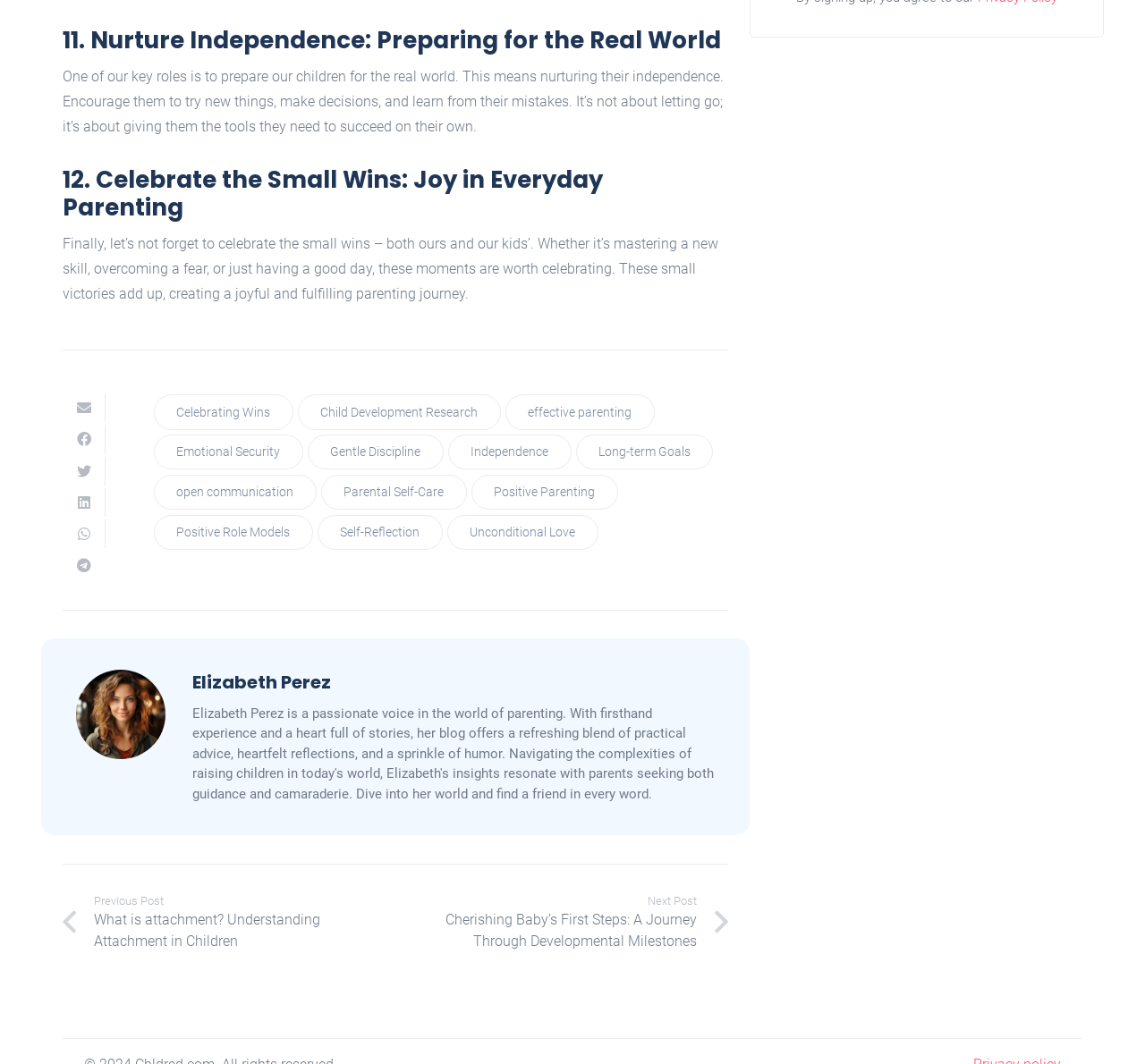Identify the bounding box coordinates of the region that needs to be clicked to carry out this instruction: "Read 'Nurture Independence: Preparing for the Real World'". Provide these coordinates as four float numbers ranging from 0 to 1, i.e., [left, top, right, bottom].

[0.055, 0.013, 0.636, 0.052]